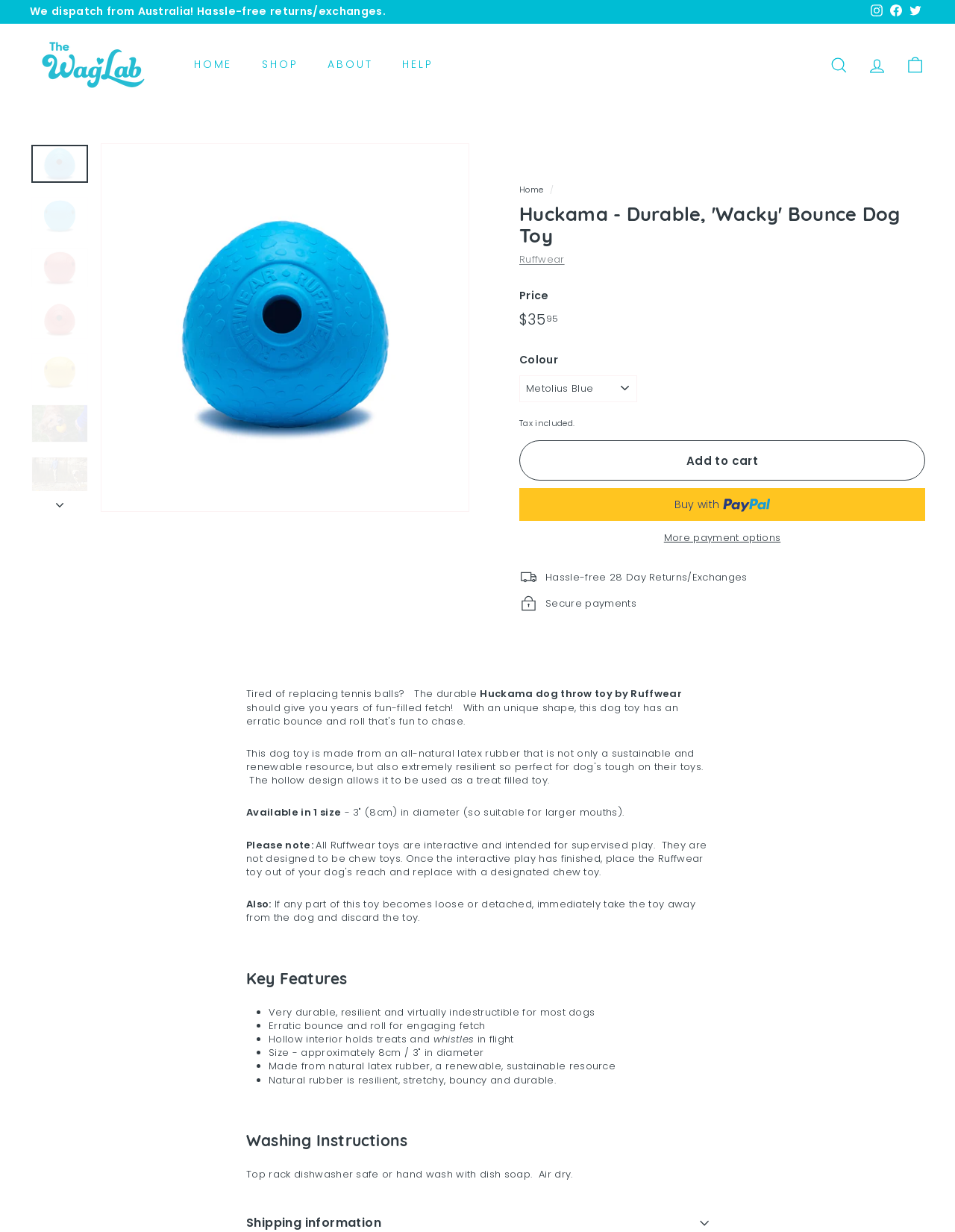Please identify the bounding box coordinates of the area I need to click to accomplish the following instruction: "Zoom in on the product image".

[0.106, 0.117, 0.491, 0.415]